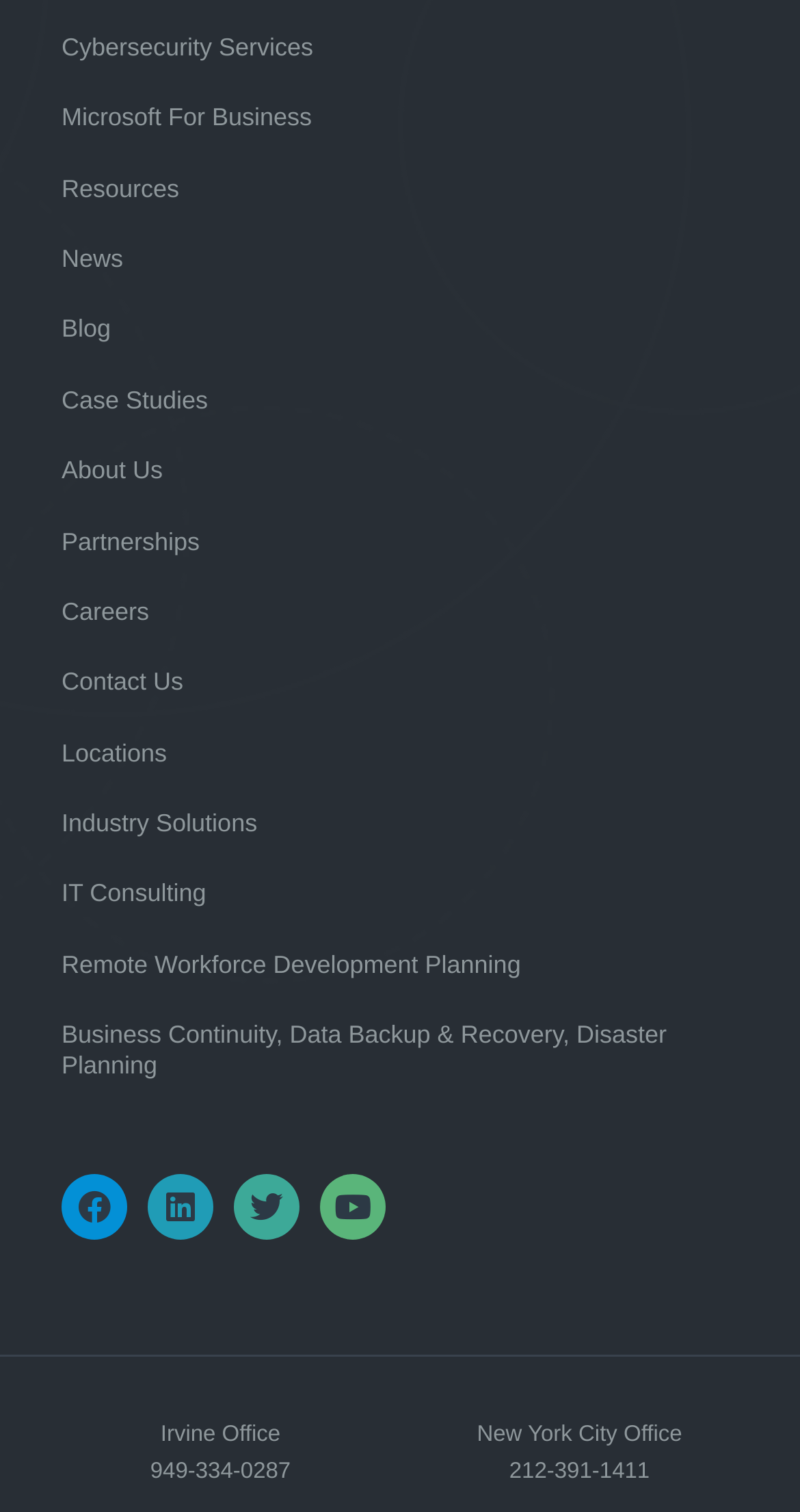Determine the bounding box coordinates for the area you should click to complete the following instruction: "View 98% Customer Satisfaction".

[0.7, 0.82, 0.9, 0.856]